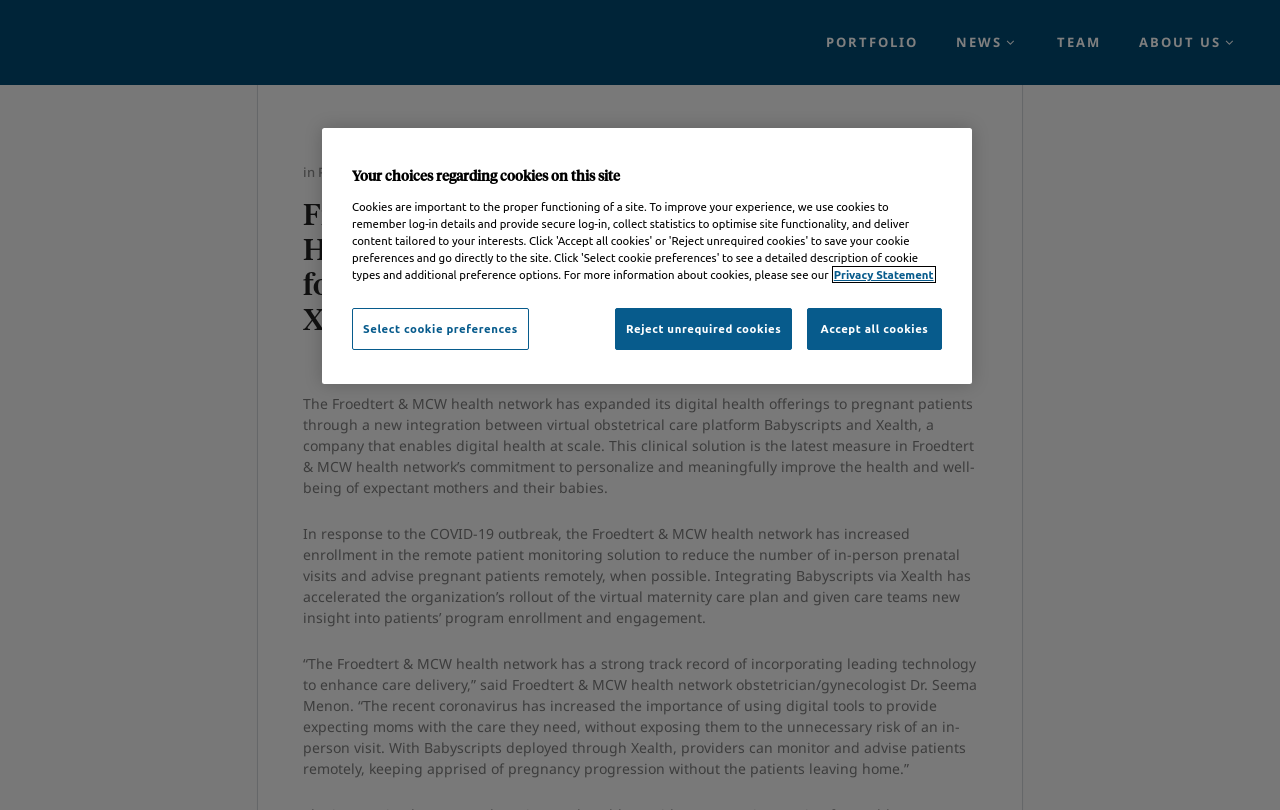Use a single word or phrase to answer the following:
What is the purpose of integrating Babyscripts and Xealth?

To reduce COVID-19 risk